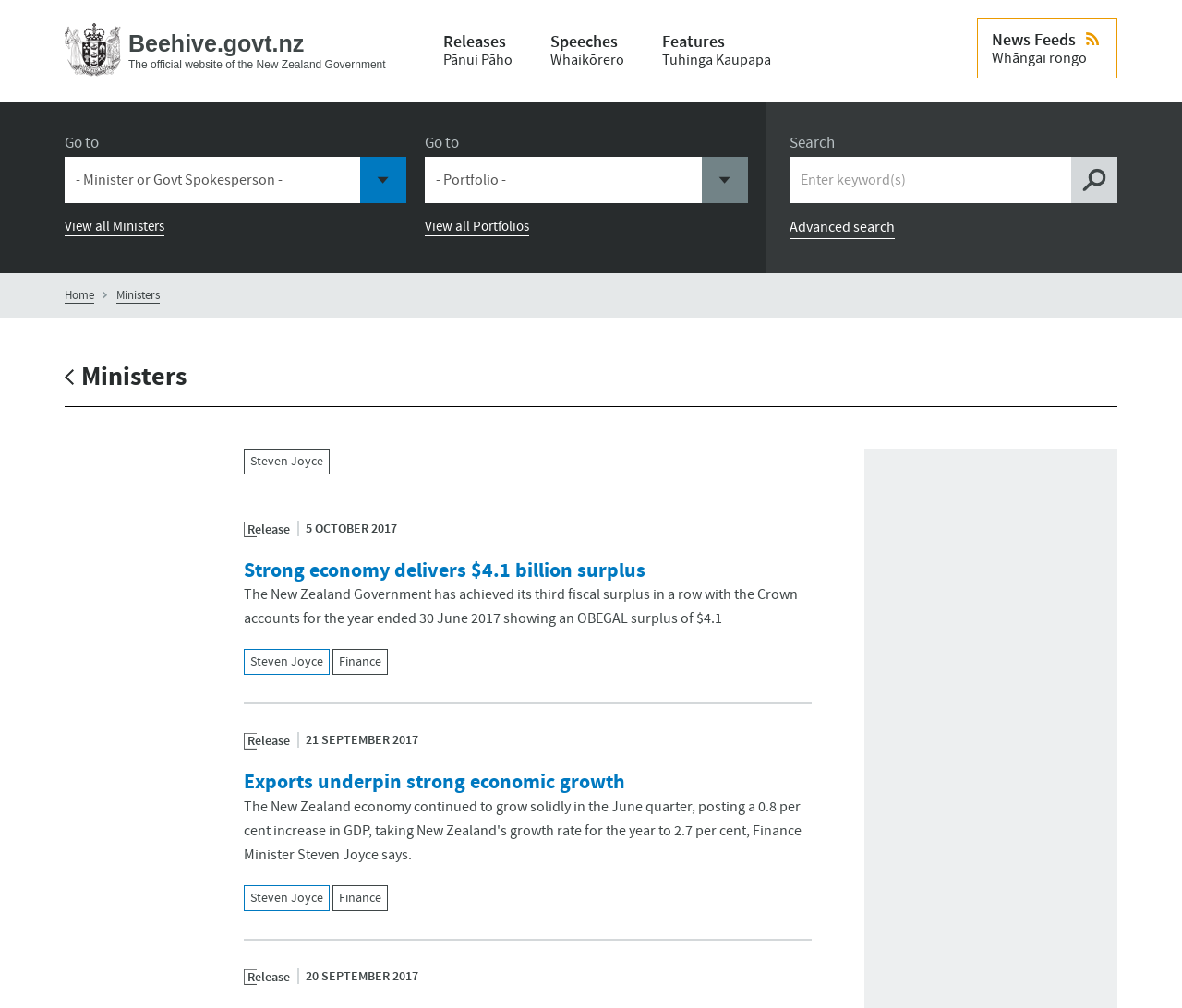What is the portfolio of Steven Joyce?
Analyze the image and deliver a detailed answer to the question.

I found the answer by looking at the text 'Finance' associated with Steven Joyce's name on the webpage, which is located in the main content area.